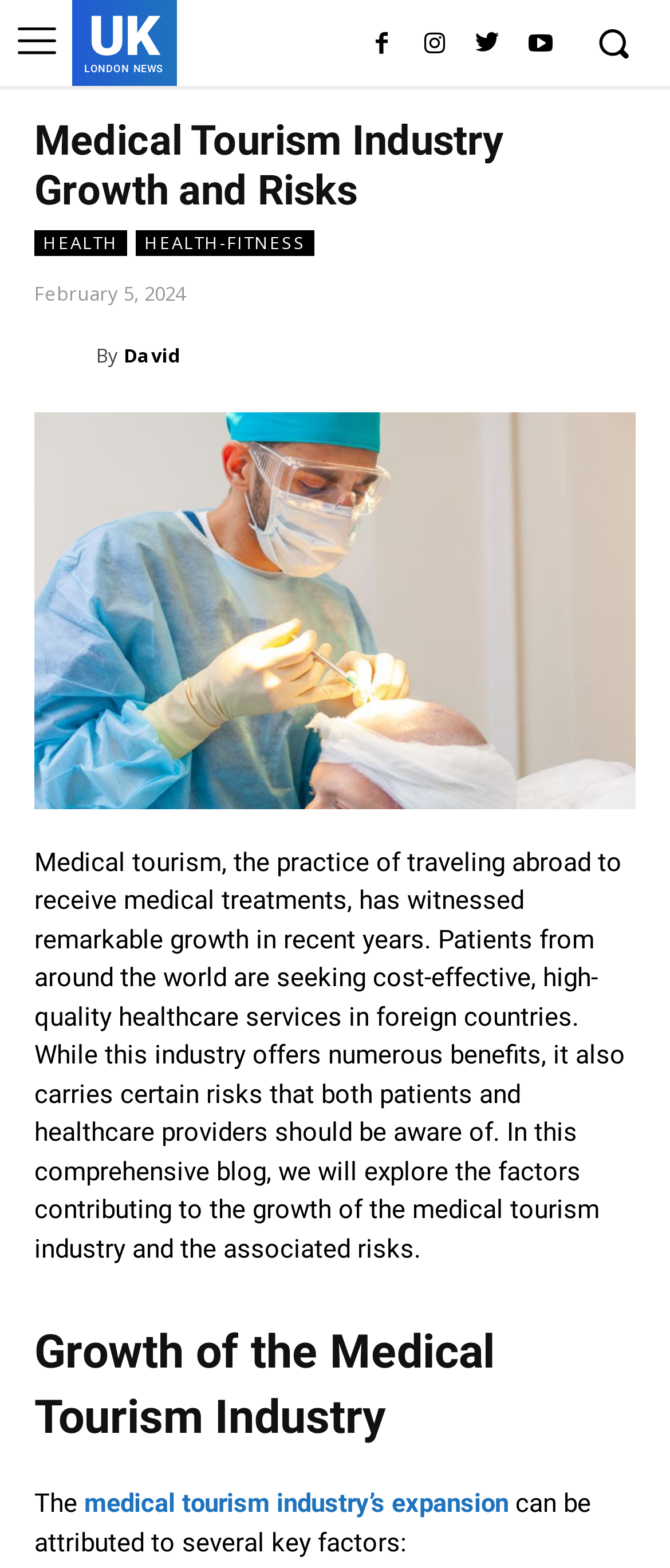Please locate the bounding box coordinates of the element that should be clicked to complete the given instruction: "Explore the 'Growth of the Medical Tourism Industry' section".

[0.051, 0.842, 0.949, 0.925]